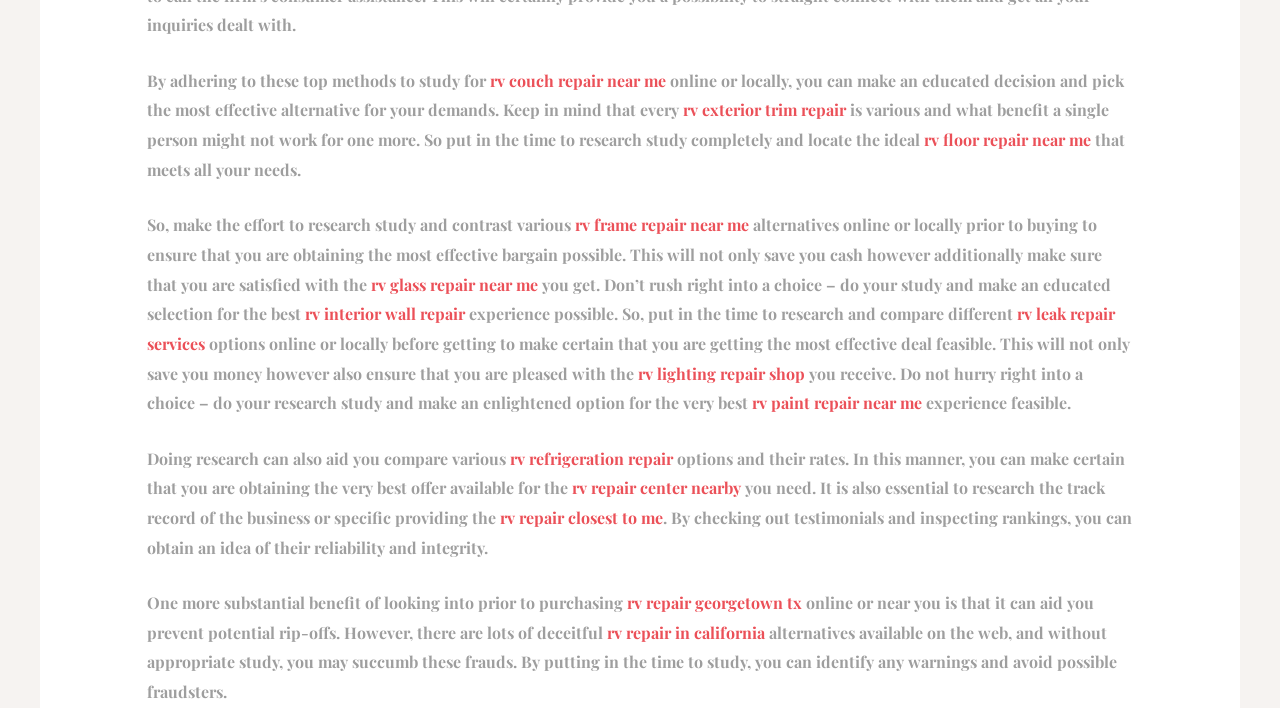Identify the bounding box coordinates of the area you need to click to perform the following instruction: "Click the link to rv floor repair near me".

[0.722, 0.182, 0.852, 0.212]